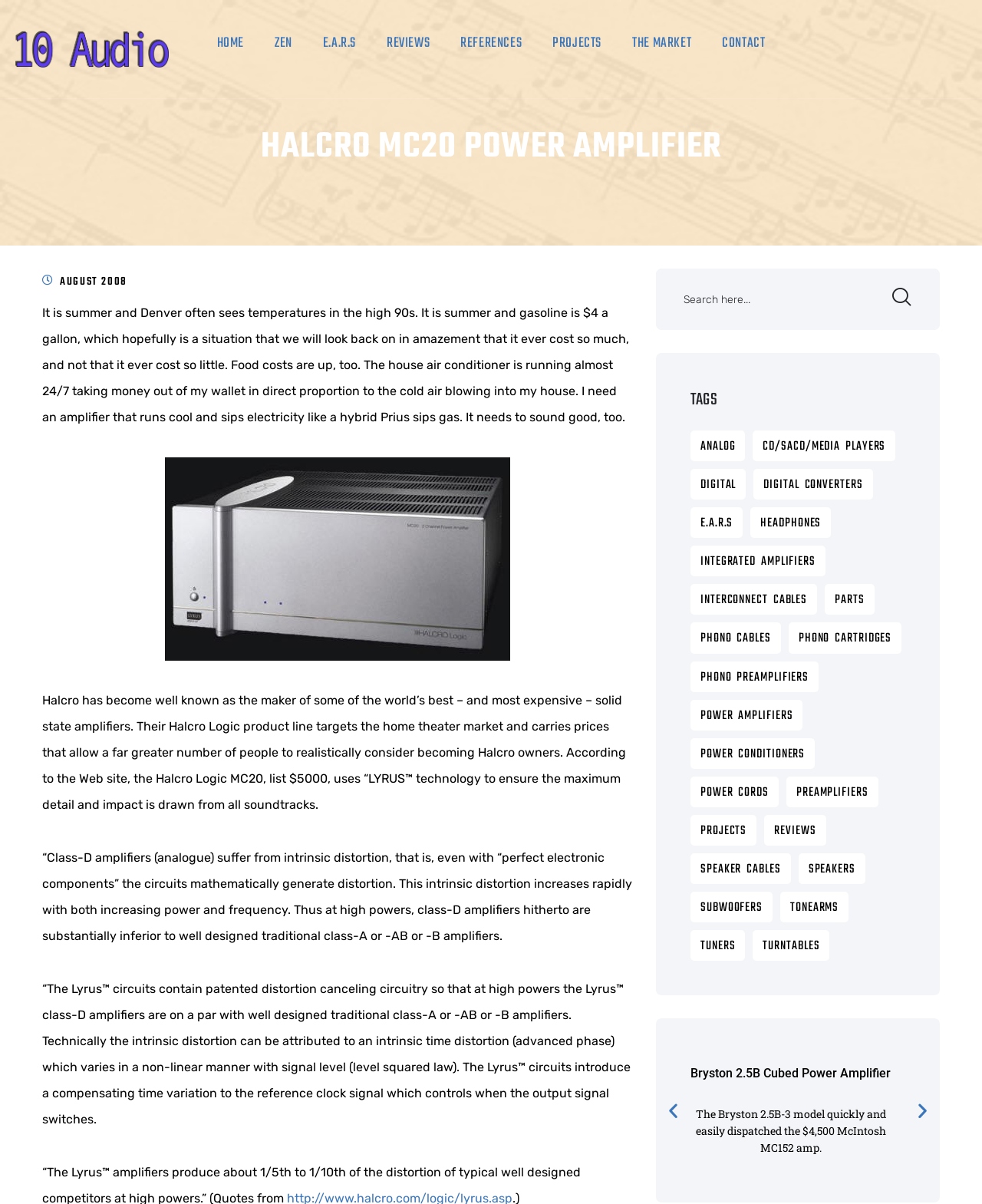Provide a short answer using a single word or phrase for the following question: 
What is the purpose of the 'Search here...' textbox?

To search